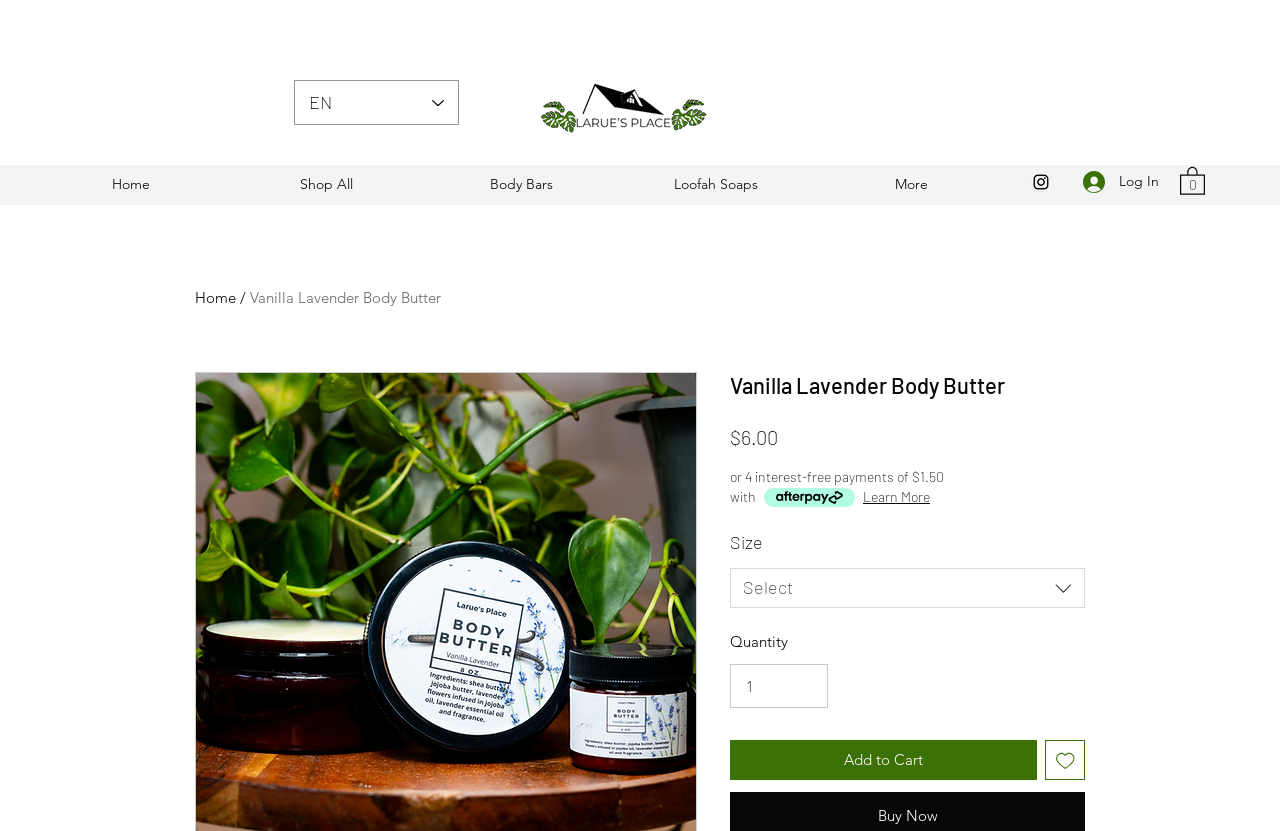Locate the bounding box coordinates of the item that should be clicked to fulfill the instruction: "View cart".

[0.922, 0.199, 0.941, 0.234]